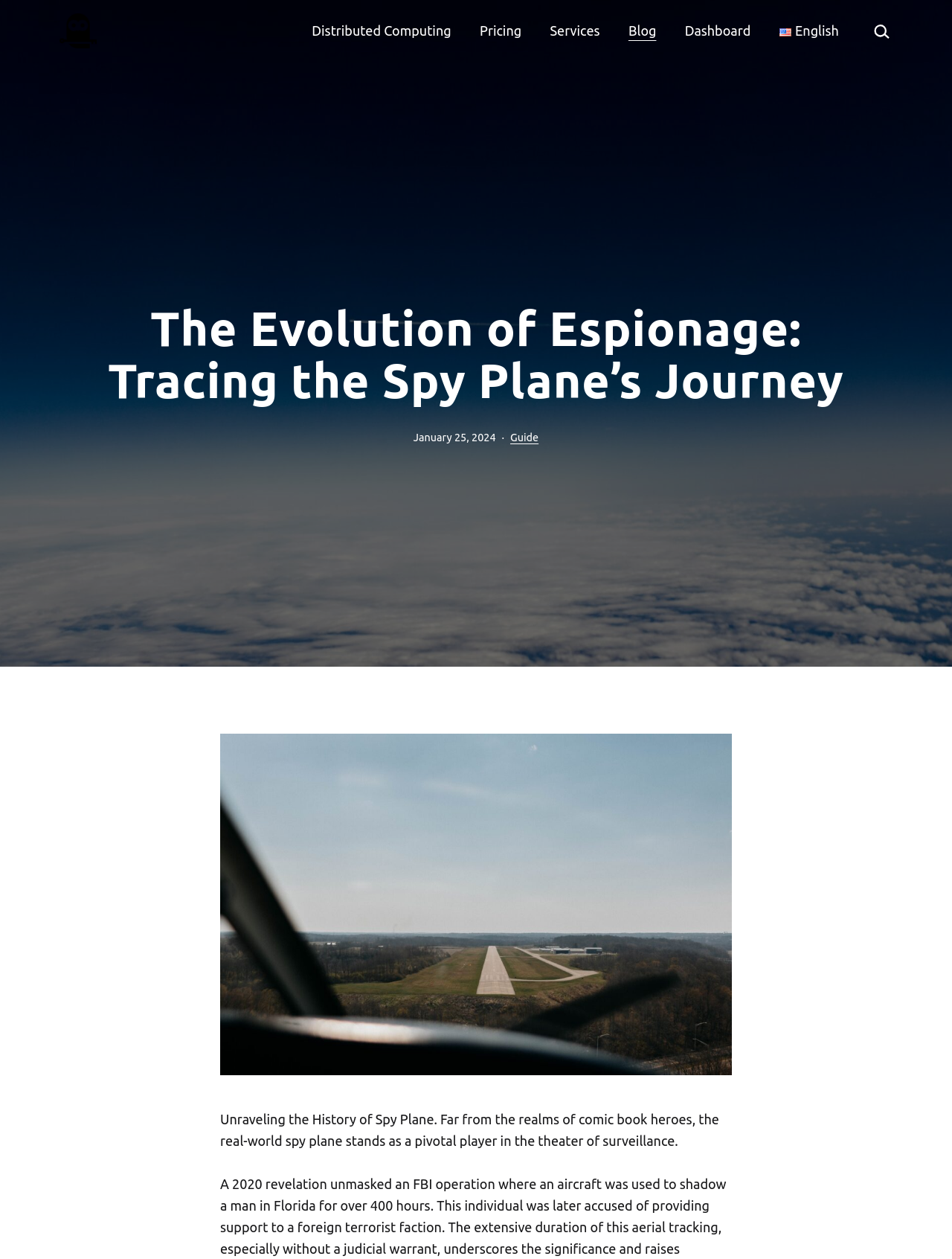How many menu items are in the primary menu?
Look at the image and answer with only one word or phrase.

6